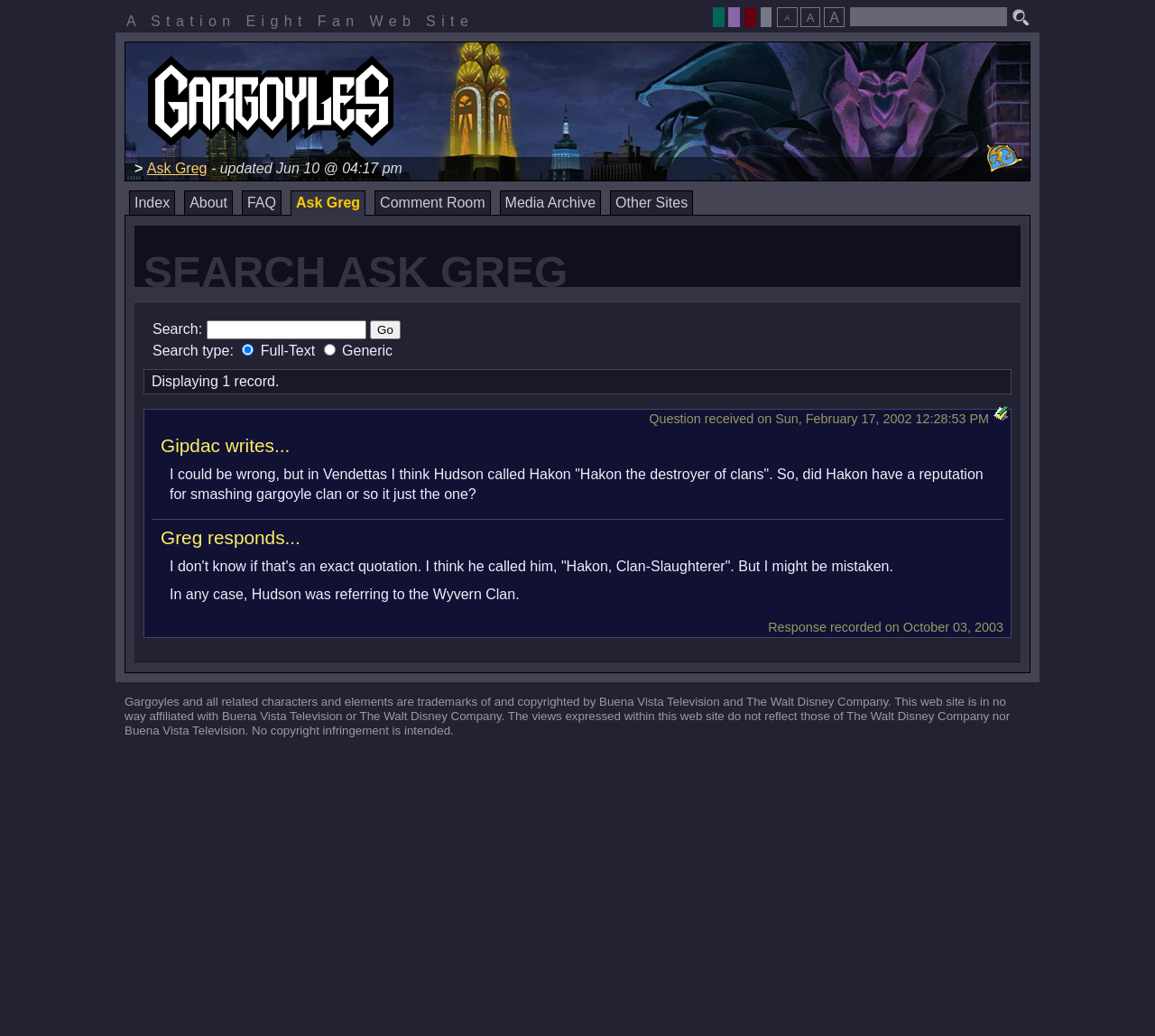What is the name of the character who responded to Gipdac's question?
Please provide an in-depth and detailed response to the question.

The question is asking about the name of the character who responded to Gipdac's question, which can be found in the heading element, 'Greg responds...'.